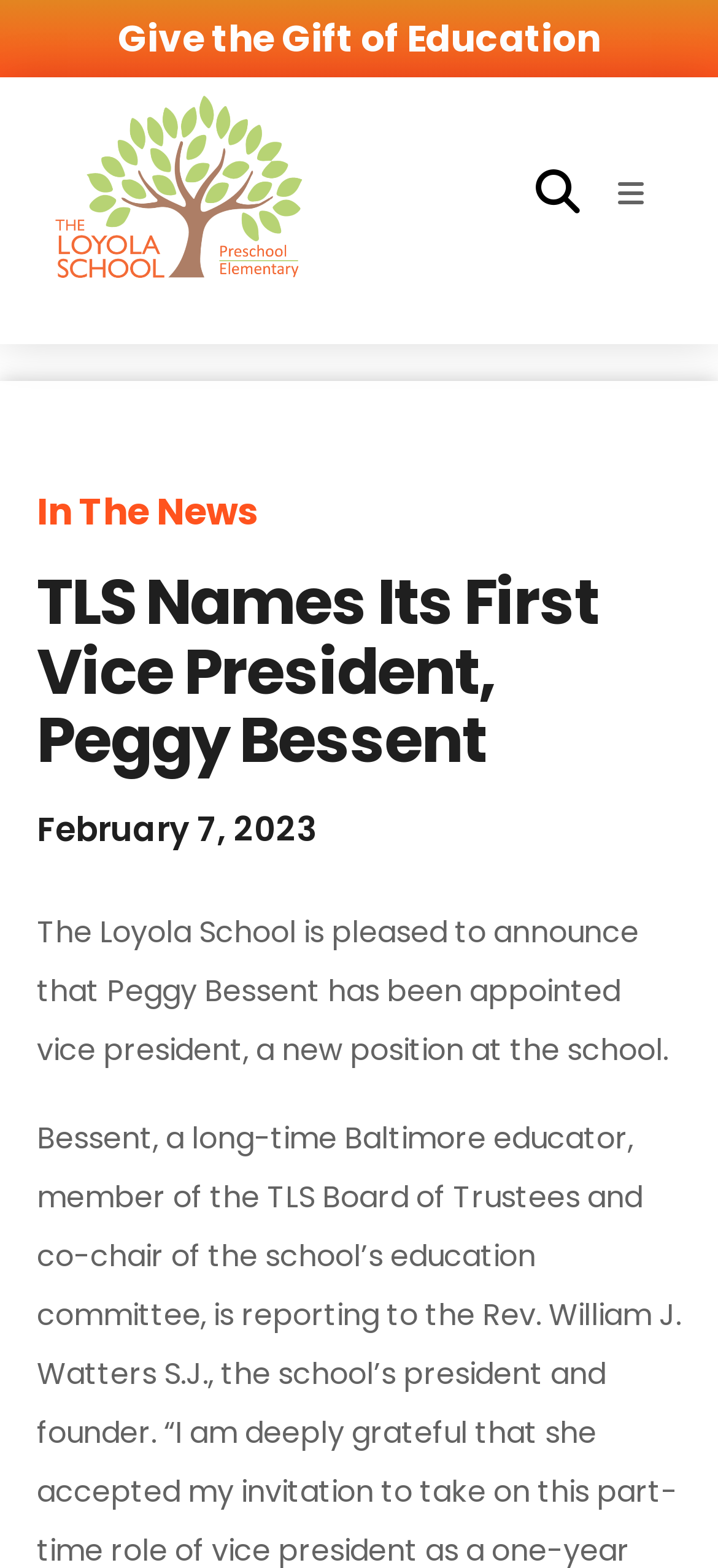What is the current state of the menu? Refer to the image and provide a one-word or short phrase answer.

Closed